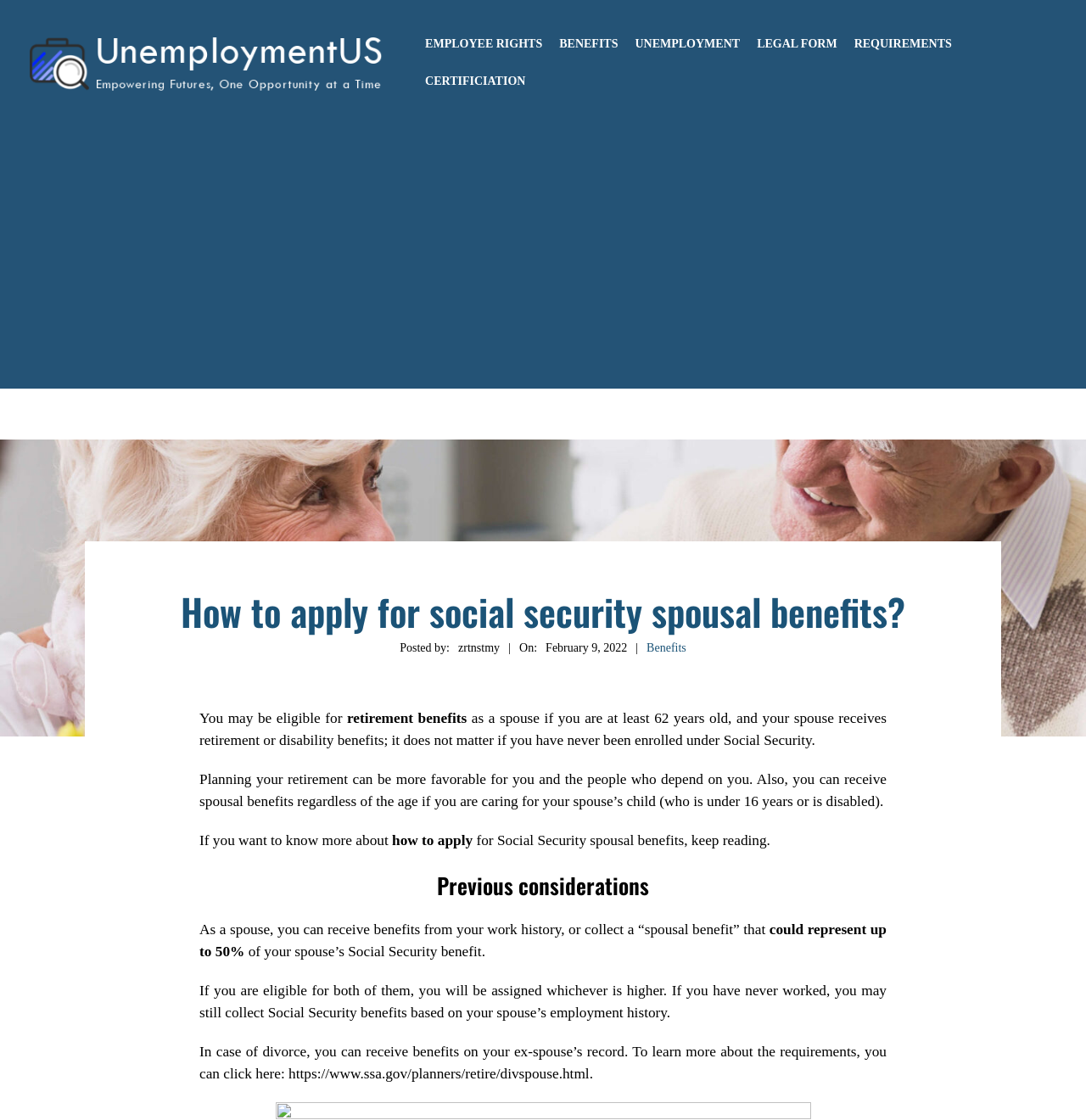Determine the bounding box coordinates of the UI element described below. Use the format (top-left x, top-left y, bottom-right x, bottom-right y) with floating point numbers between 0 and 1: aria-label="Advertisement" name="aswift_1" title="Advertisement"

[0.031, 0.101, 0.969, 0.313]